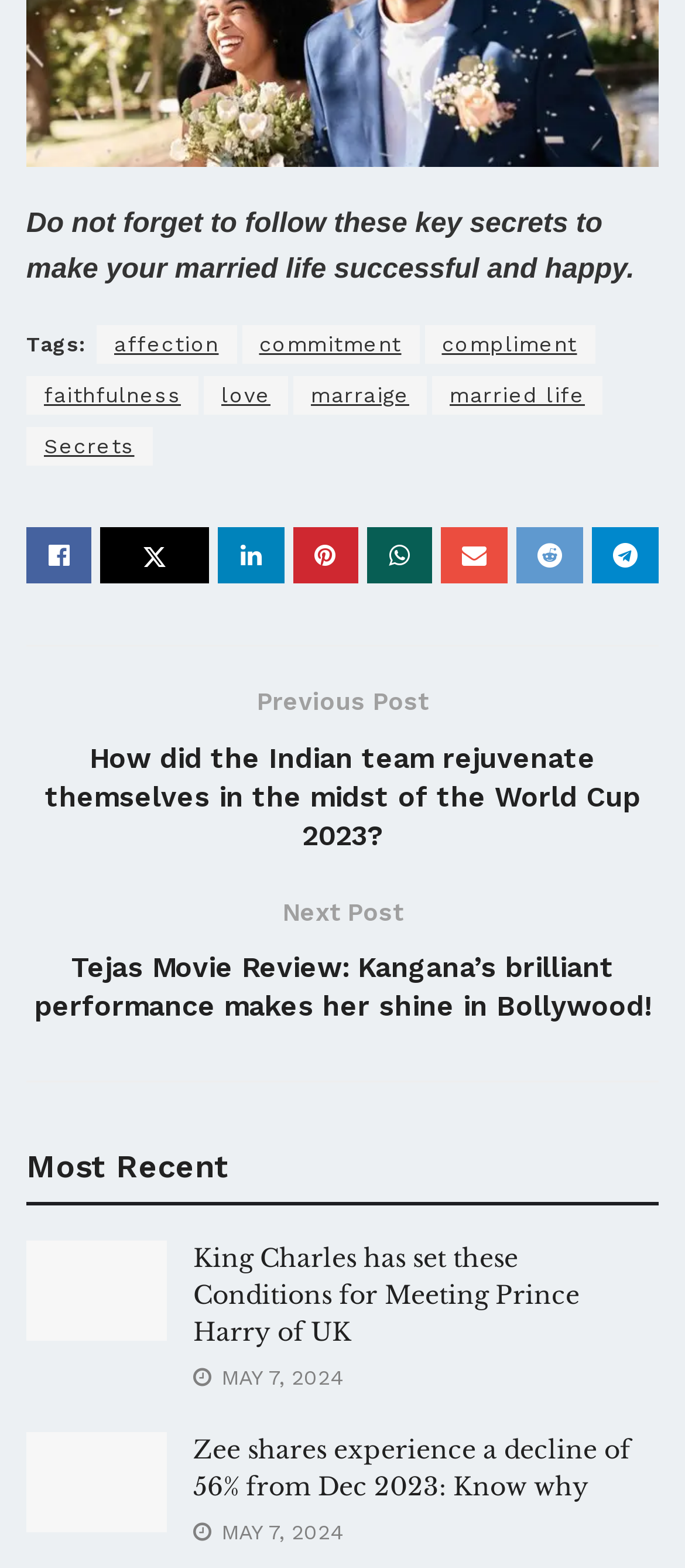Find the bounding box coordinates for the UI element whose description is: "compliment". The coordinates should be four float numbers between 0 and 1, in the format [left, top, right, bottom].

[0.619, 0.207, 0.868, 0.232]